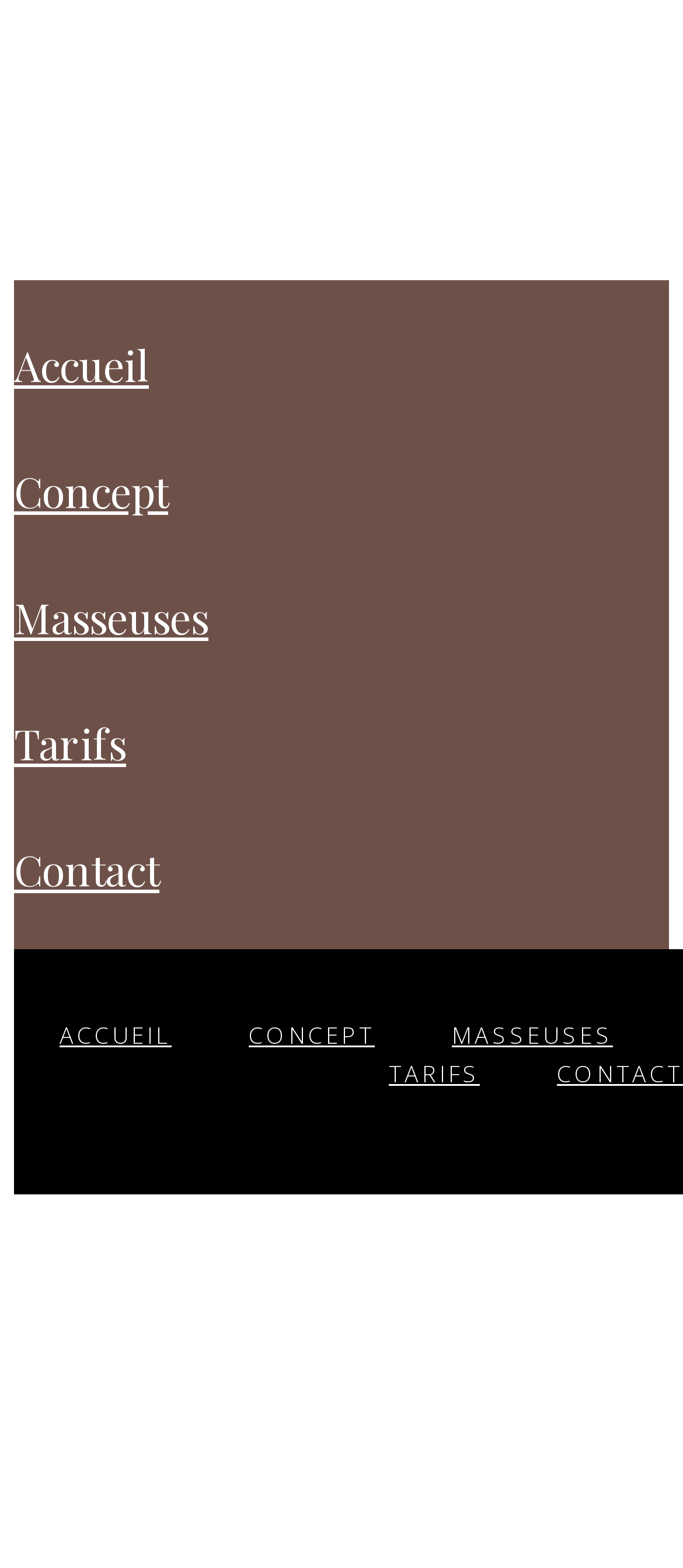Provide a brief response using a word or short phrase to this question:
What is the purpose of the institute mentioned on the webpage?

Massage naturiste